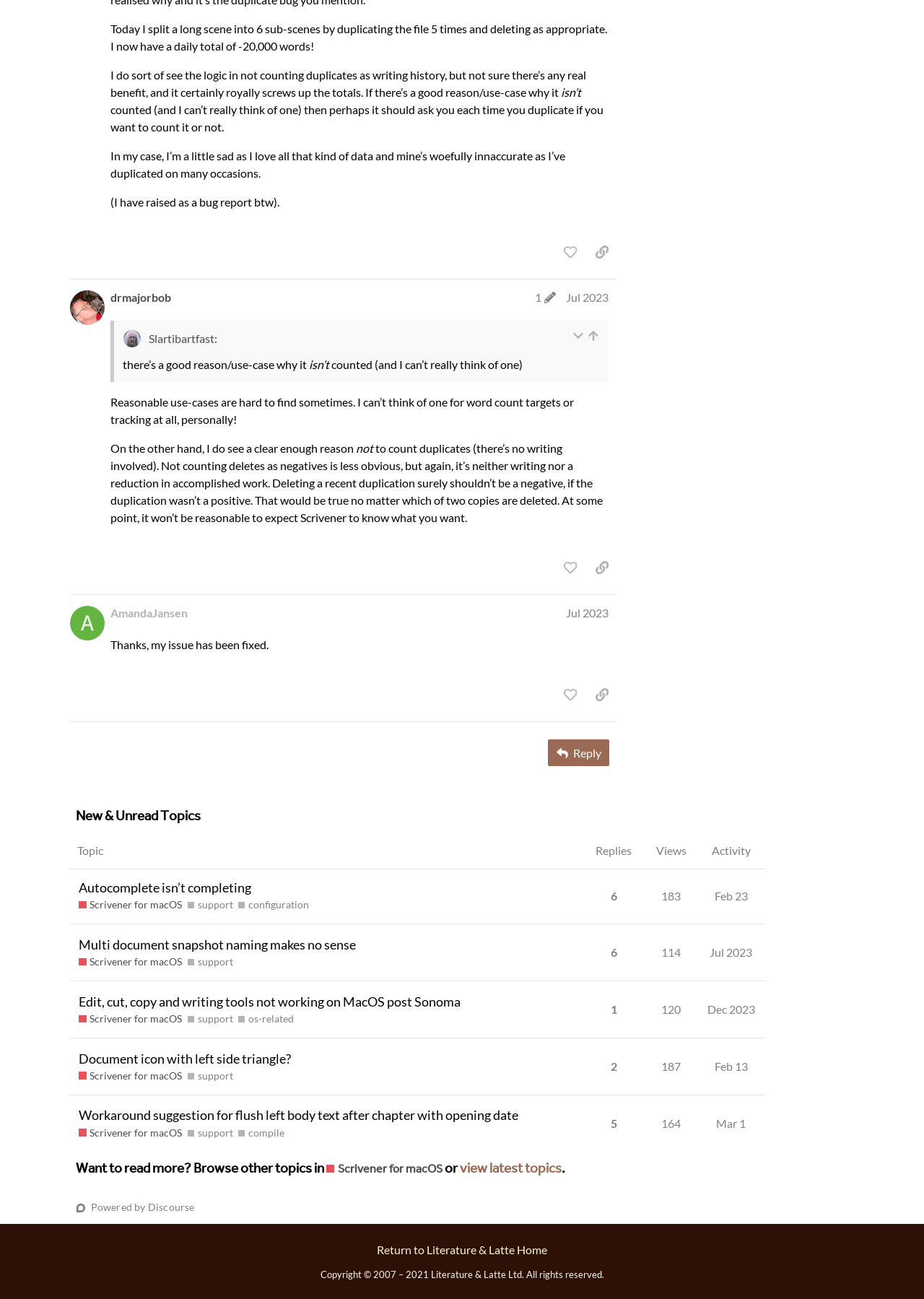What is the purpose of the 'Reply' button?
Provide an in-depth answer to the question, covering all aspects.

I looked at the 'Reply' button and inferred that its purpose is to allow users to reply to a post, likely by opening a text input field or redirecting to a new page for composing a reply.